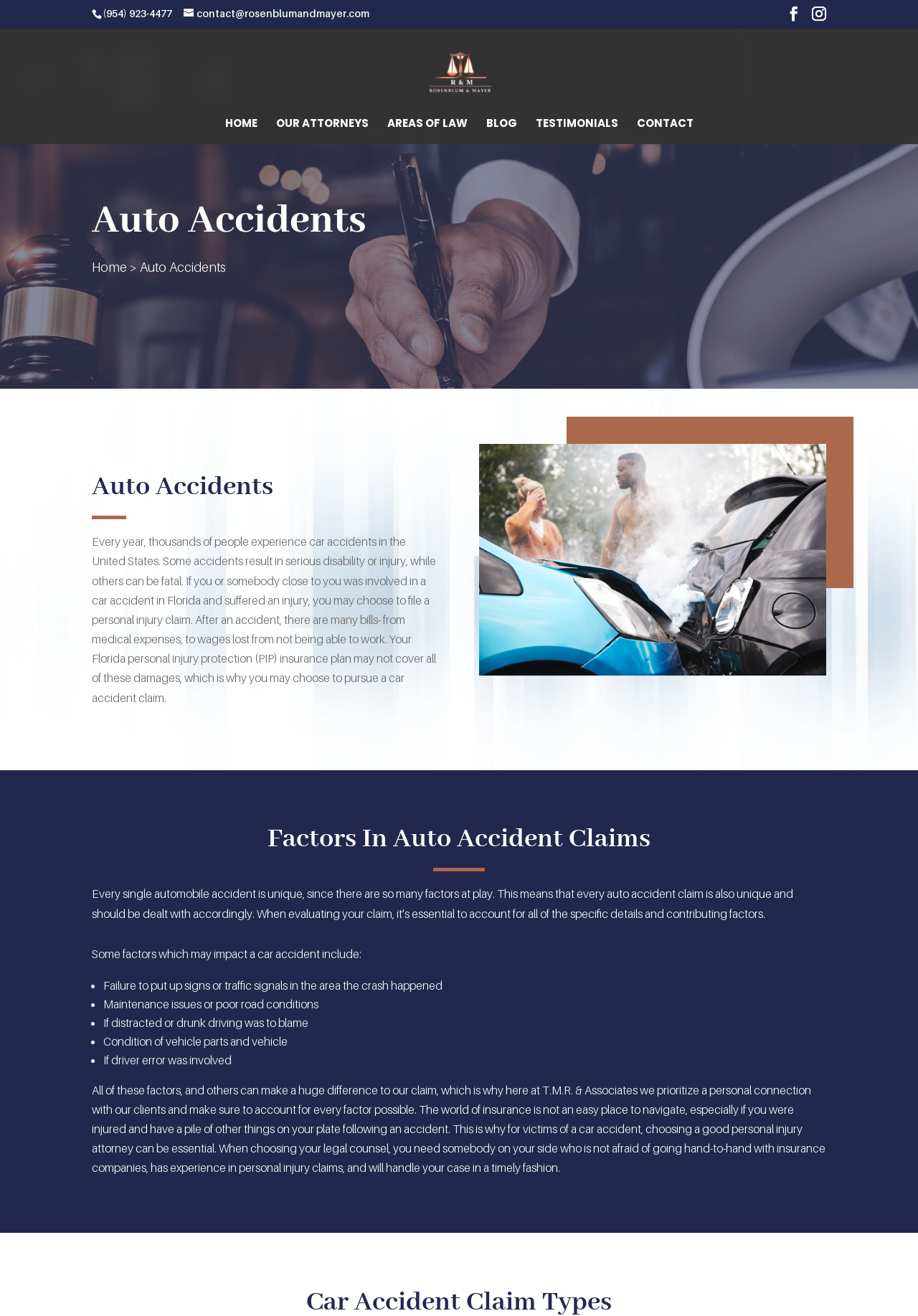Examine the image and give a thorough answer to the following question:
What is the phone number to contact T.M.R. & Associates?

I found the phone number by looking at the static text element with the bounding box coordinates [0.113, 0.005, 0.188, 0.014] which contains the phone number (954) 923-4477.